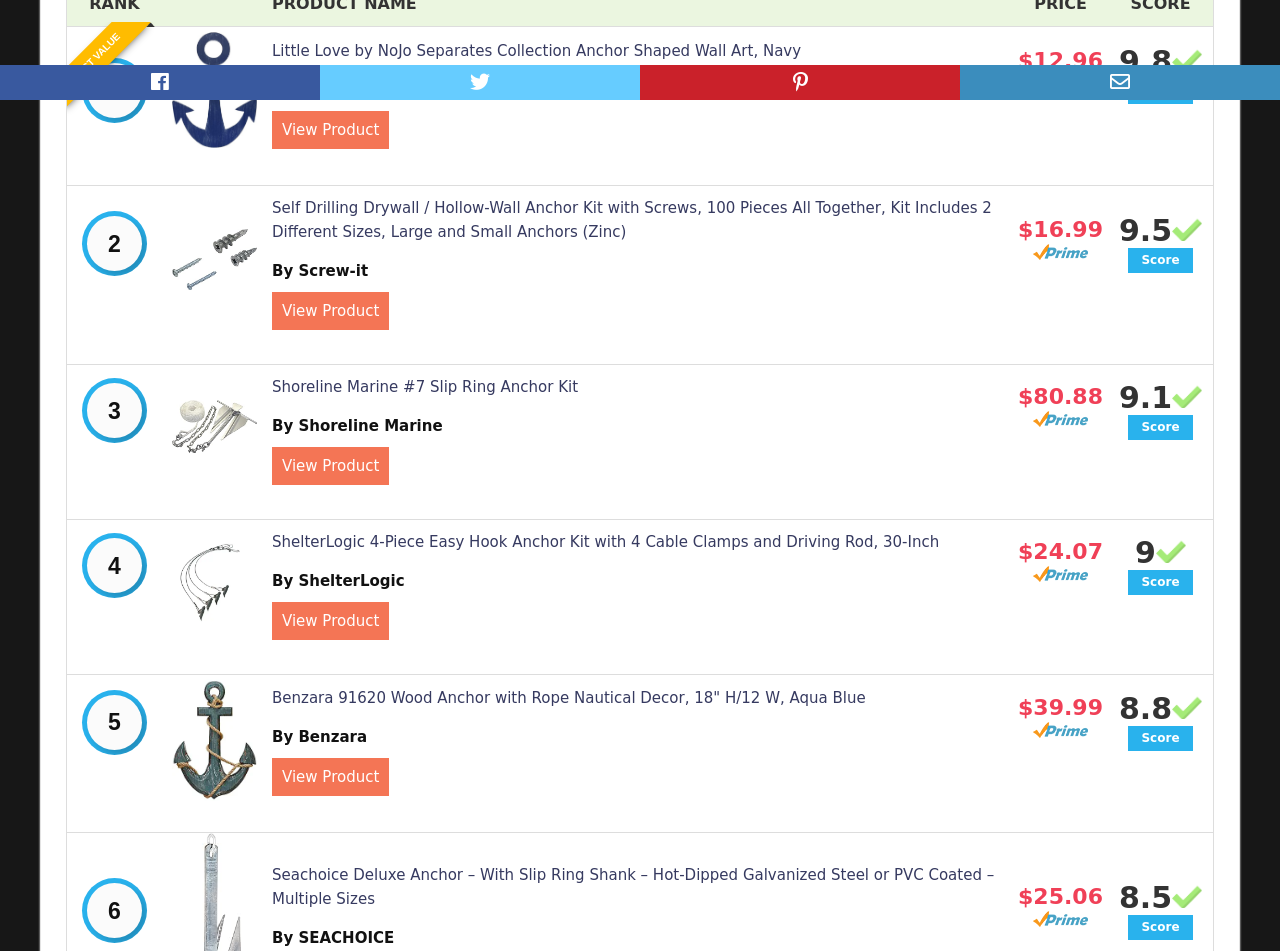Pinpoint the bounding box coordinates of the clickable area necessary to execute the following instruction: "View product details of Benzara 91620 Wood Anchor with Rope Nautical Decor, 18" H/12 W, Aqua Blue". The coordinates should be given as four float numbers between 0 and 1, namely [left, top, right, bottom].

[0.212, 0.725, 0.676, 0.744]